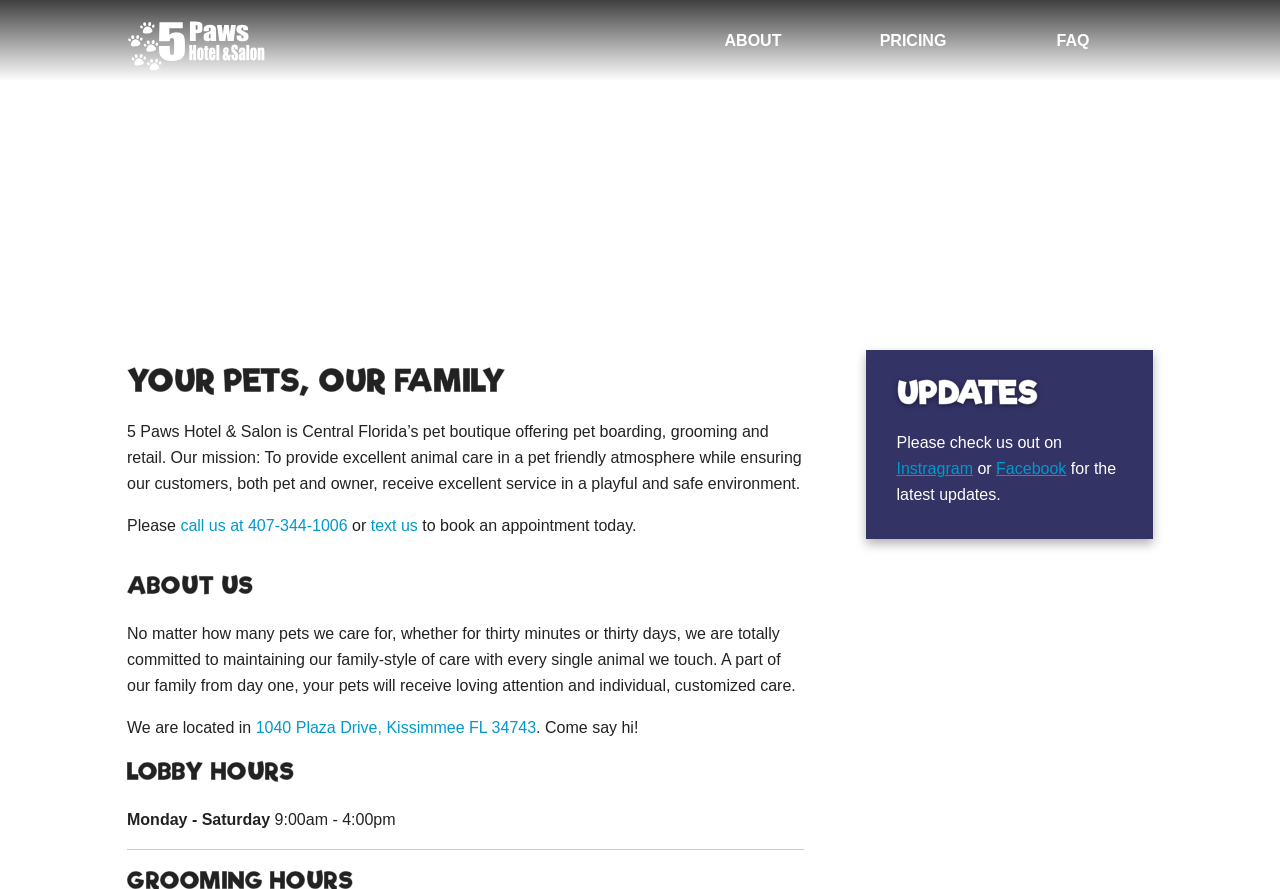Reply to the question below using a single word or brief phrase:
Where is the pet hotel and salon located?

1040 Plaza Drive, Kissimmee FL 34743